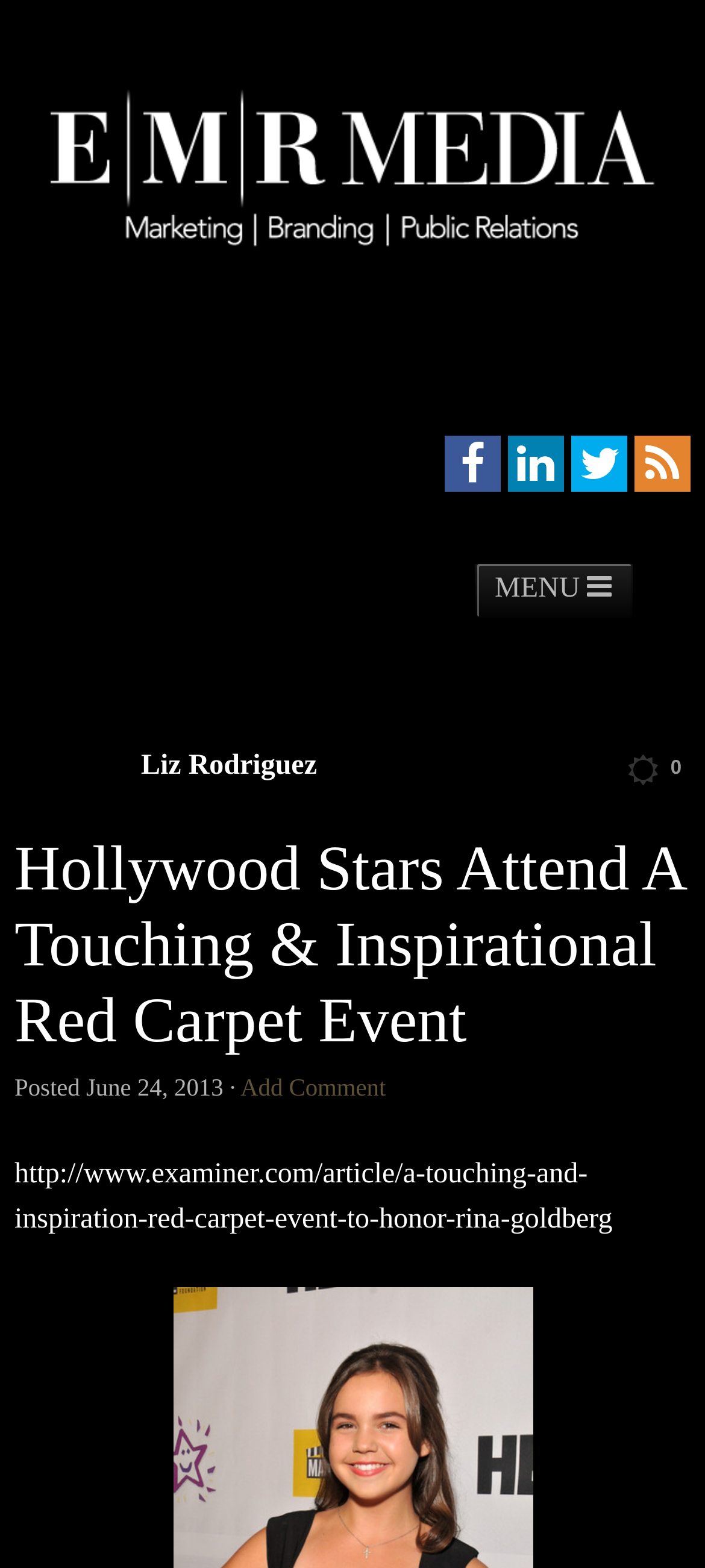Please locate the bounding box coordinates of the region I need to click to follow this instruction: "Click the menu button".

[0.674, 0.358, 0.897, 0.394]